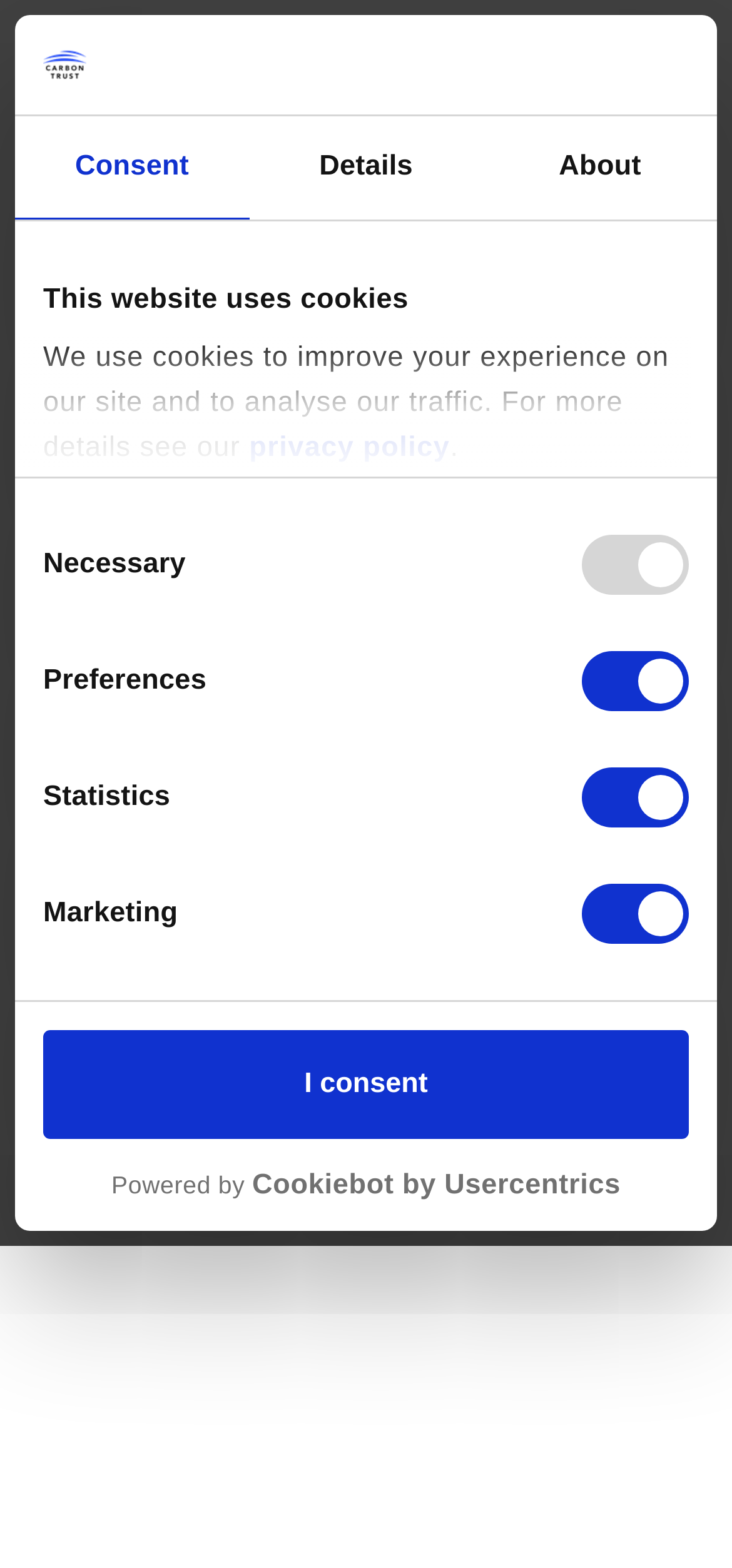Locate the bounding box for the described UI element: "Details". Ensure the coordinates are four float numbers between 0 and 1, formatted as [left, top, right, bottom].

[0.34, 0.074, 0.66, 0.139]